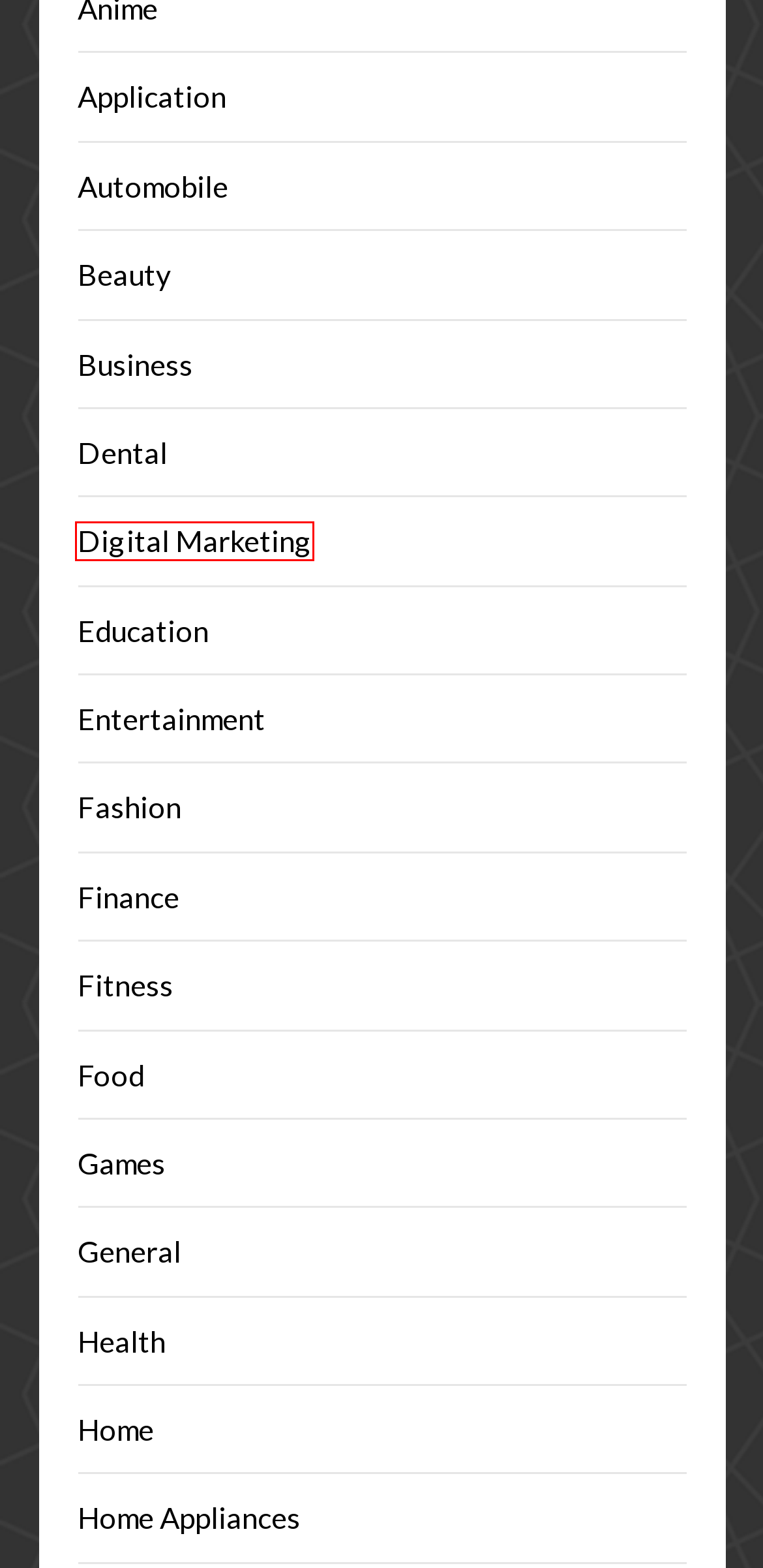You have a screenshot of a webpage with a red rectangle bounding box. Identify the best webpage description that corresponds to the new webpage after clicking the element within the red bounding box. Here are the candidates:
A. Education – Facts About Life
B. Real Estate – Facts About Life
C. Facts About Life
D. Technology – Facts About Life
E. Wedding – Facts About Life
F. Entertainment – Facts About Life
G. Health – Facts About Life
H. Digital Marketing – Facts About Life

H